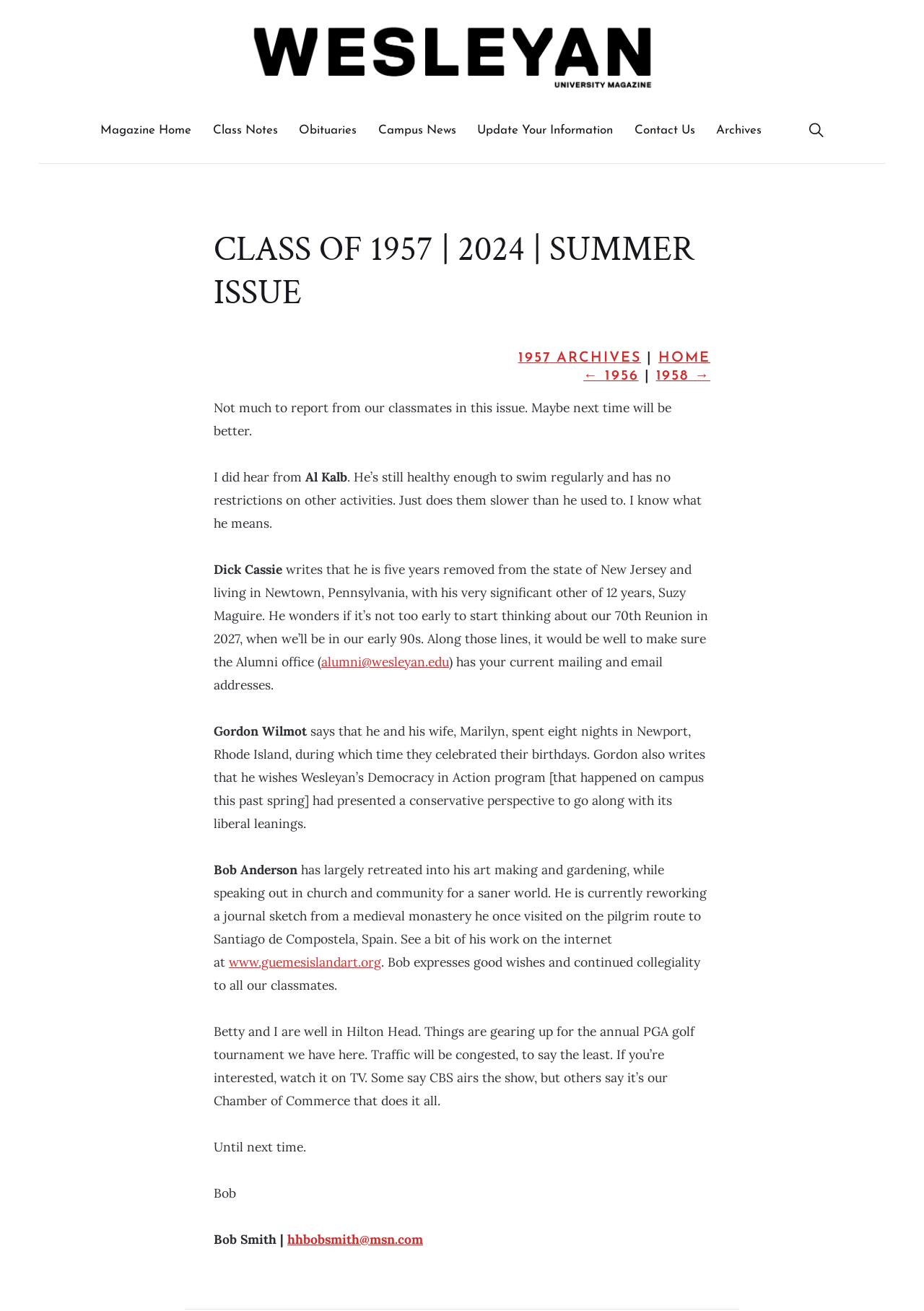Please identify the coordinates of the bounding box that should be clicked to fulfill this instruction: "Click the 'Update Your Information' link".

[0.507, 0.075, 0.673, 0.124]